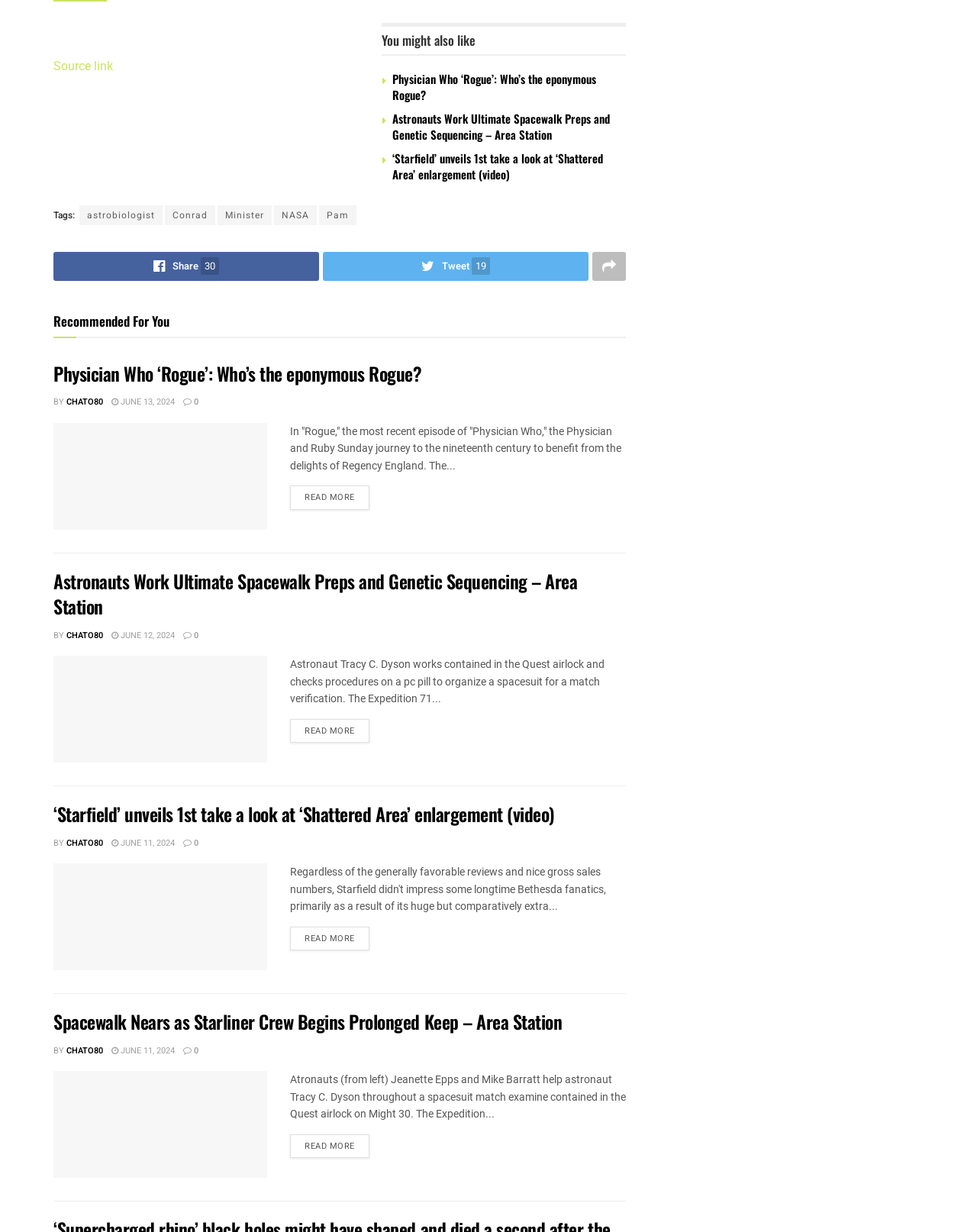Indicate the bounding box coordinates of the element that must be clicked to execute the instruction: "Click on 'astrobiologist'". The coordinates should be given as four float numbers between 0 and 1, i.e., [left, top, right, bottom].

[0.081, 0.167, 0.166, 0.183]